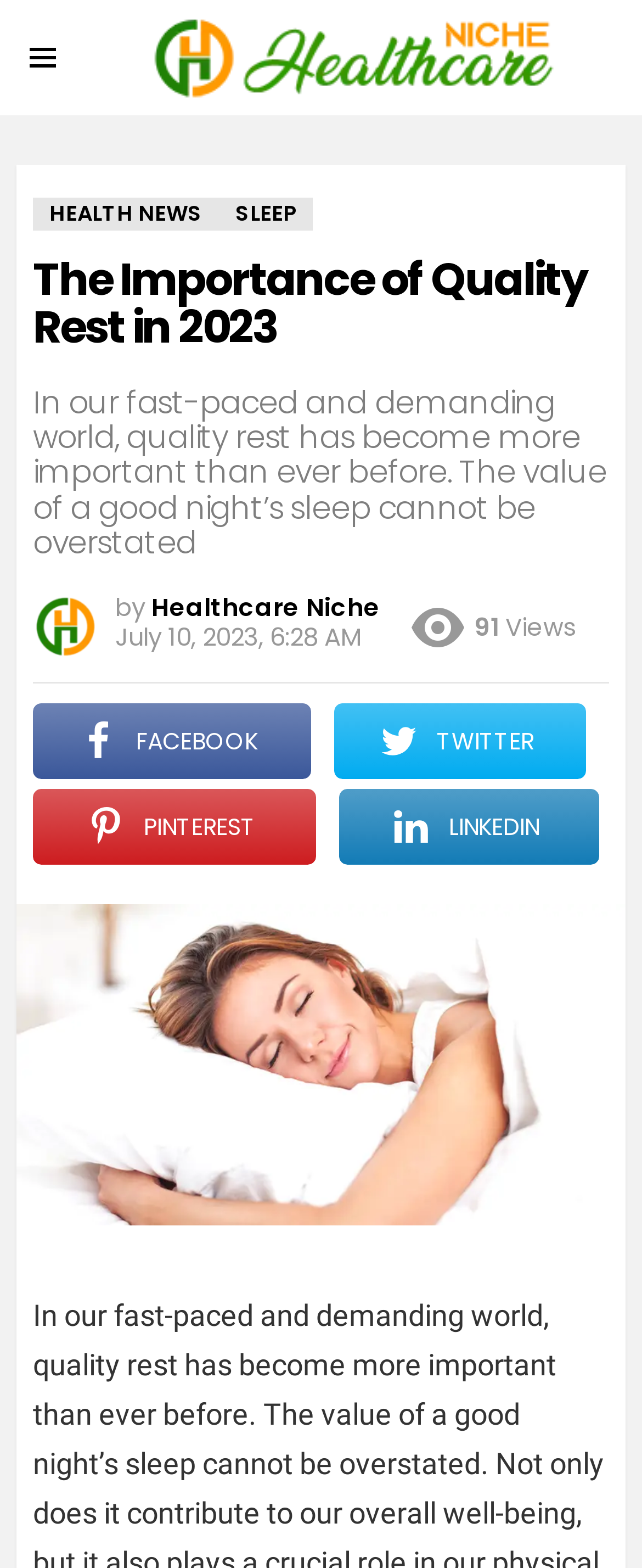Identify the webpage's primary heading and generate its text.

The Importance of Quality Rest in 2023